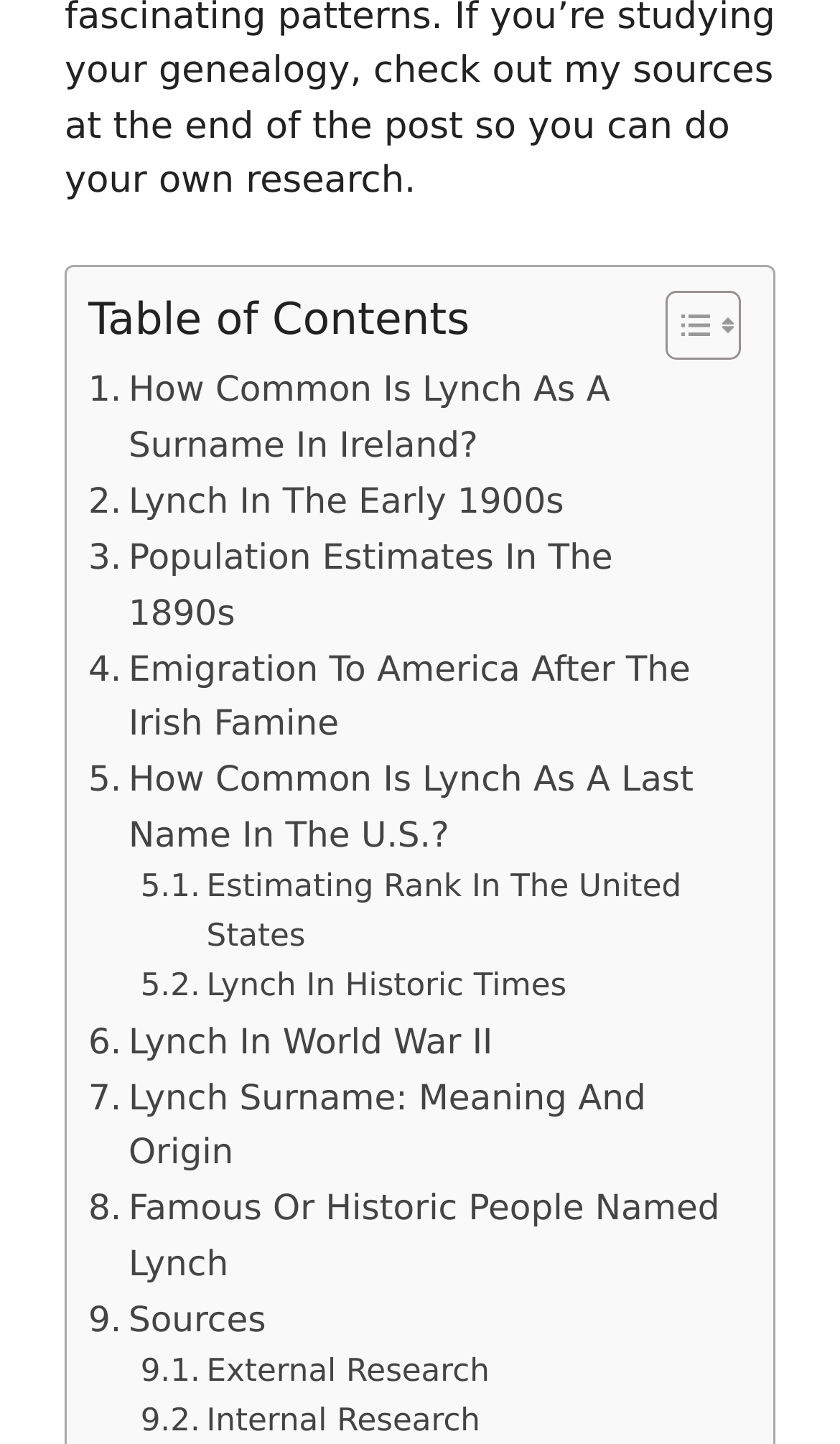Locate the bounding box coordinates of the element you need to click to accomplish the task described by this instruction: "Learn about Lynch in World War II".

[0.105, 0.702, 0.587, 0.741]